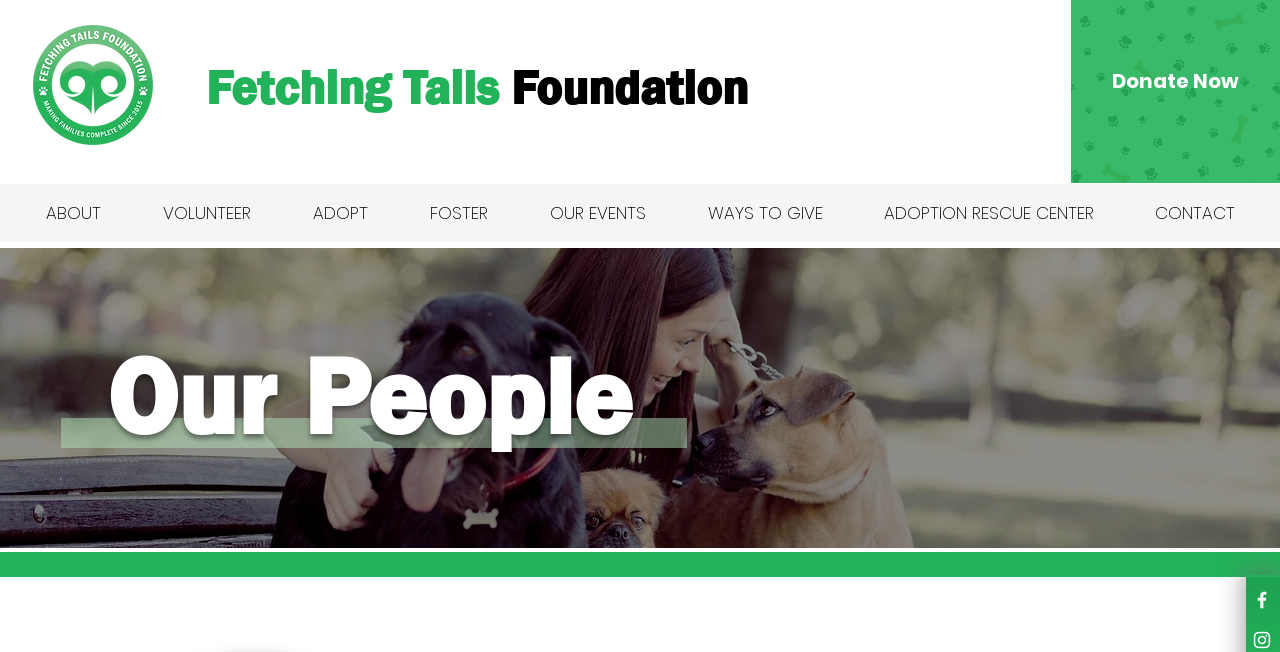Please predict the bounding box coordinates of the element's region where a click is necessary to complete the following instruction: "Open Facebook page". The coordinates should be represented by four float numbers between 0 and 1, i.e., [left, top, right, bottom].

[0.977, 0.903, 0.995, 0.937]